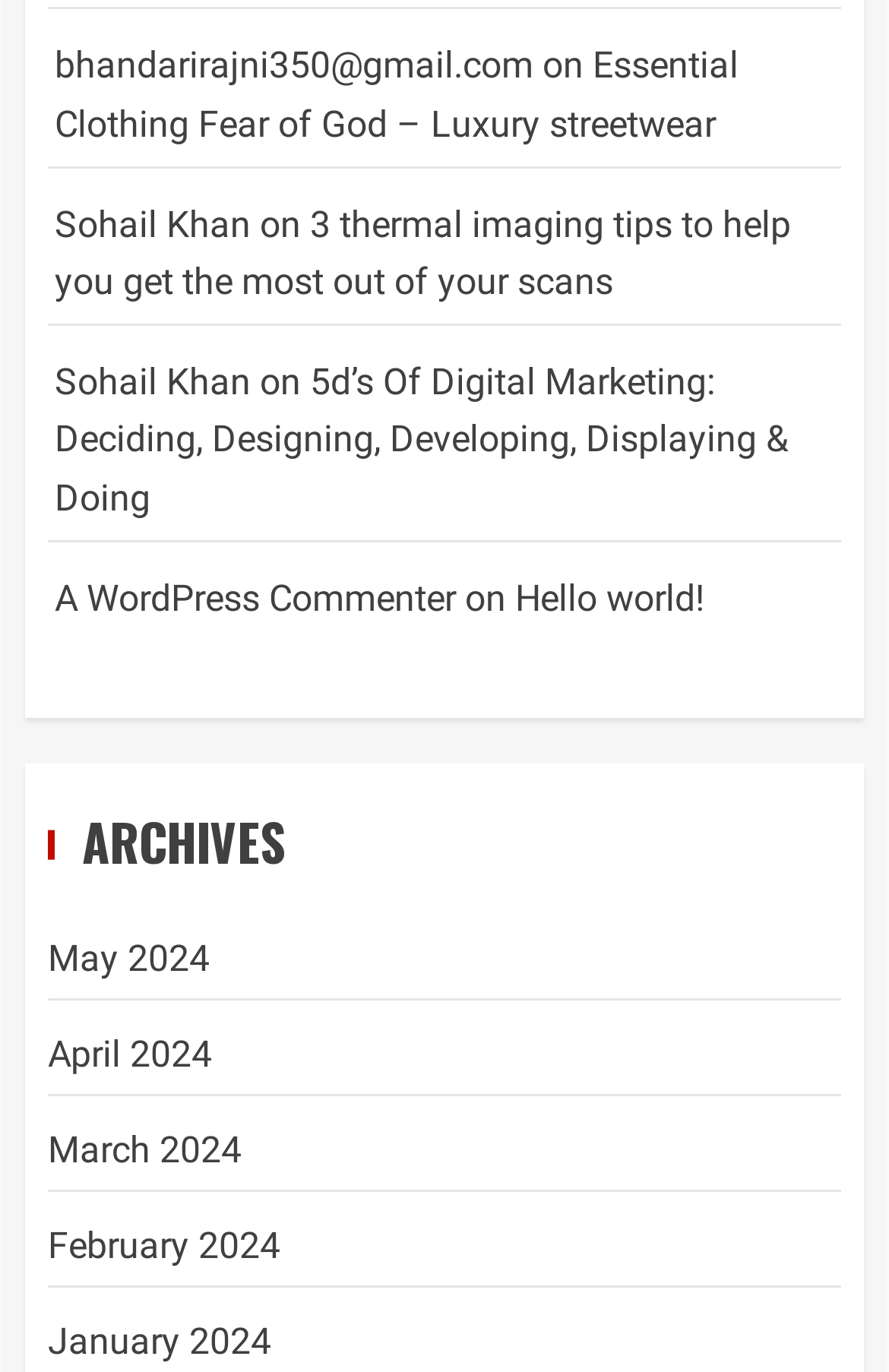Identify the bounding box coordinates for the element you need to click to achieve the following task: "contact bhandarirajni350@gmail.com". The coordinates must be four float values ranging from 0 to 1, formatted as [left, top, right, bottom].

[0.062, 0.032, 0.6, 0.064]